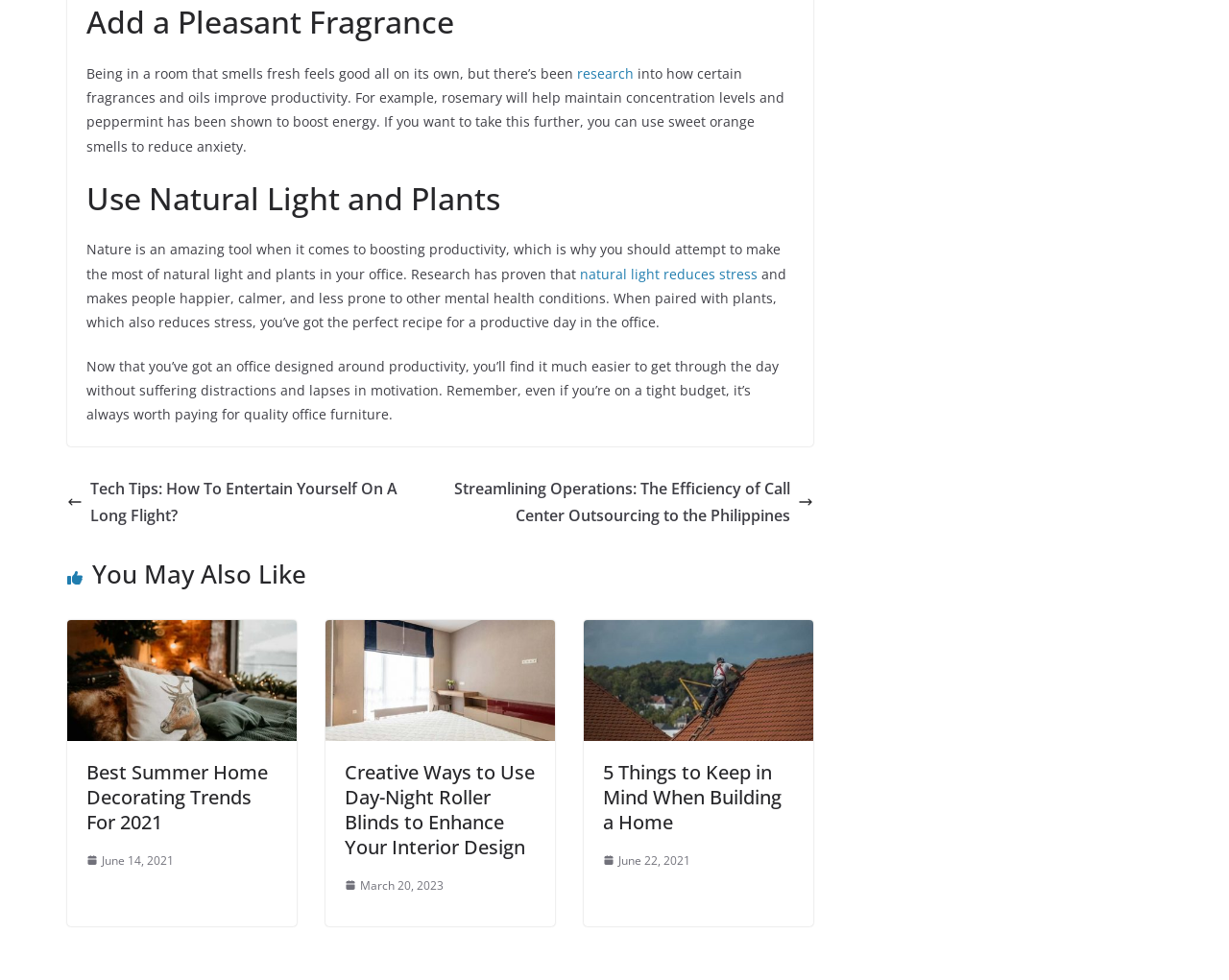Indicate the bounding box coordinates of the element that needs to be clicked to satisfy the following instruction: "Click on the link to learn about research on fragrances and productivity". The coordinates should be four float numbers between 0 and 1, i.e., [left, top, right, bottom].

[0.47, 0.066, 0.516, 0.084]